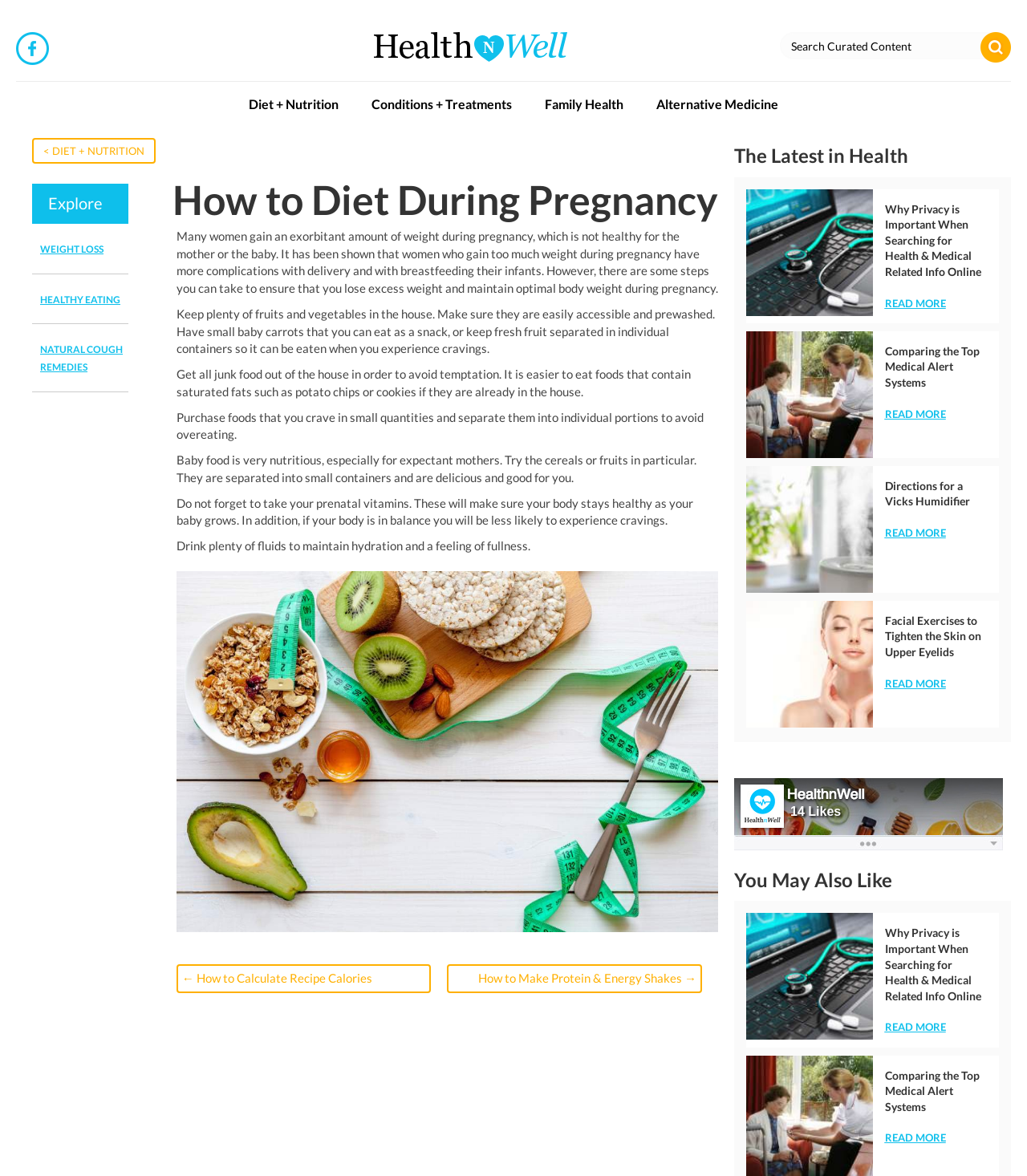What is the main topic of this webpage?
Please answer the question as detailed as possible based on the image.

Based on the webpage content, the main topic is about dieting during pregnancy, which is evident from the heading 'How to Diet During Pregnancy' and the subsequent paragraphs providing tips and advice on healthy eating and weight management during pregnancy.